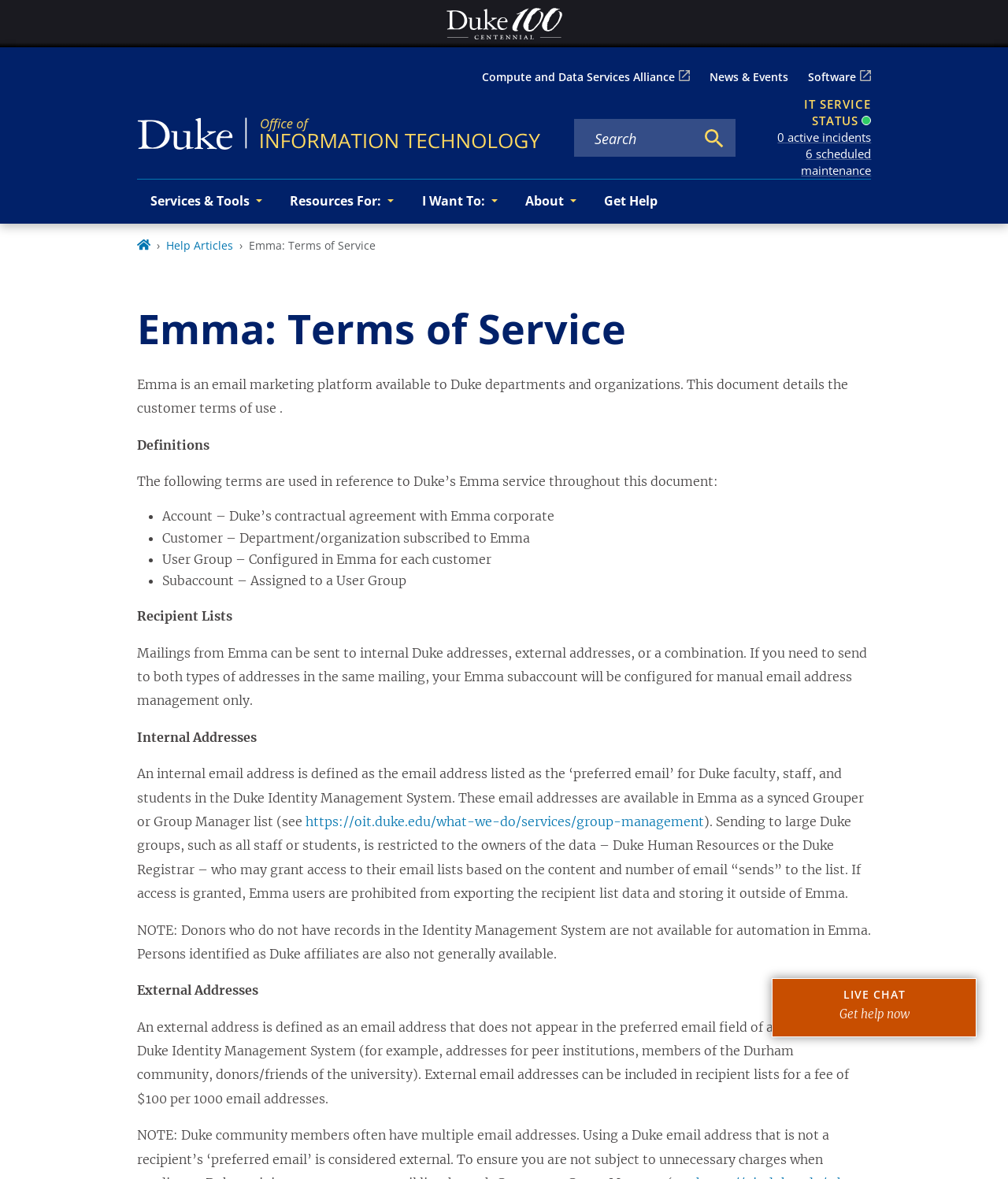Consider the image and give a detailed and elaborate answer to the question: 
What is the purpose of the 'Get Help' button?

The 'Get Help' button is located in the primary navigation menu, and its purpose is to provide users with a way to get help, possibly by redirecting them to a support page or a contact form.